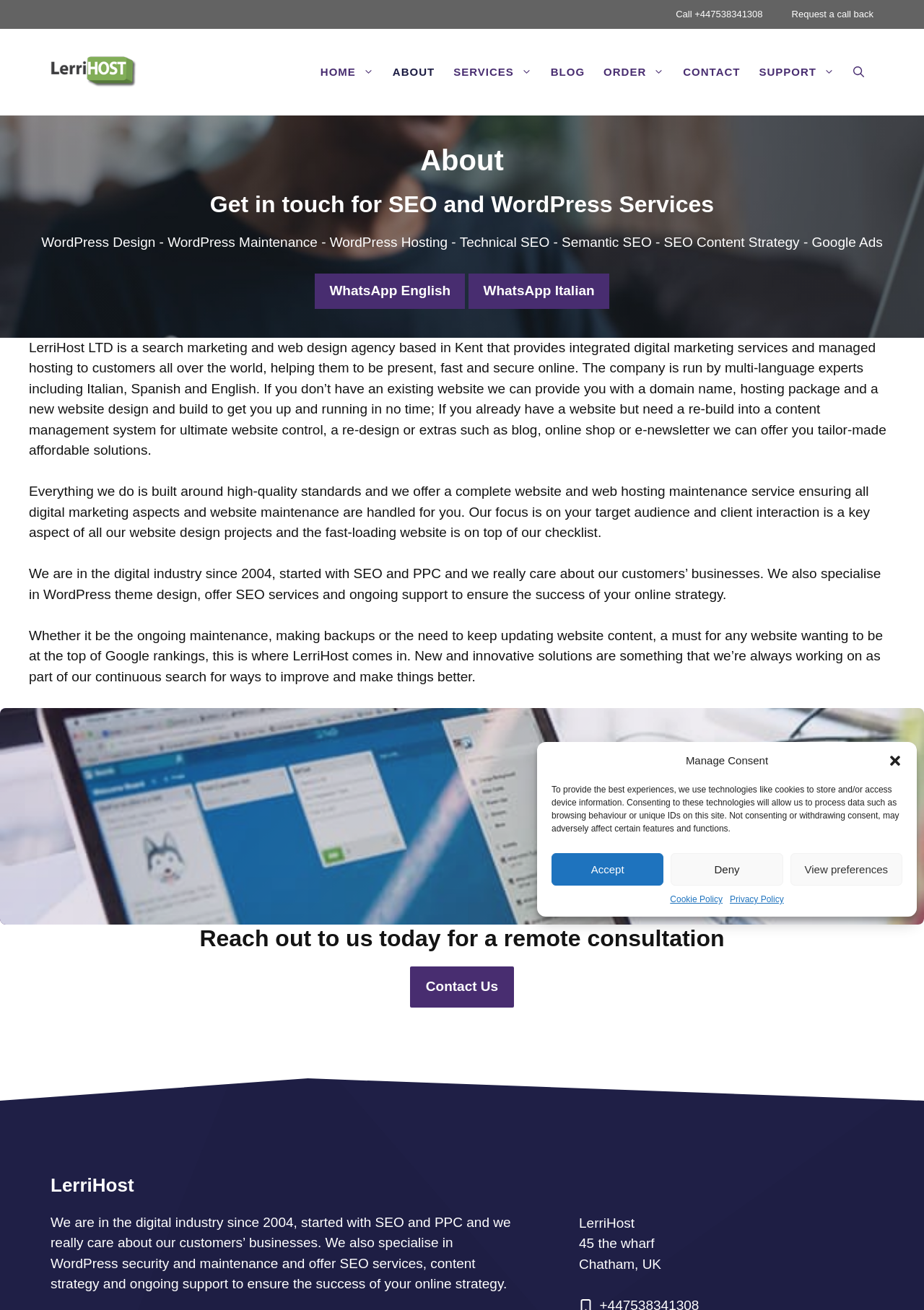Offer a meticulous caption that includes all visible features of the webpage.

The webpage is about LerriHost LTD, a search marketing and web design agency based in Kent. At the top of the page, there is a dialog box for managing consent, with buttons to accept, deny, or view preferences, as well as links to the cookie policy and privacy policy. Below this, there are two links to call or request a call back.

The main banner of the site features a link to the LerriHost homepage, accompanied by an image of the company's logo. The primary navigation menu is located below this, with links to various sections of the site, including home, about, services, blog, order, contact, and support. There is also a button to open a search function.

The main content of the page is divided into sections, with headings and paragraphs of text. The first section introduces the company, describing its services and expertise in digital marketing, web design, and WordPress maintenance. The text is accompanied by links to WhatsApp in English and Italian.

The next section is an article that provides more information about the company's services, including website design, hosting, and maintenance. The text is divided into four paragraphs, each describing a different aspect of the company's services, such as its focus on high-quality standards, its expertise in WordPress theme design, and its commitment to ongoing support.

Below this, there is a heading that encourages visitors to reach out to the company for a remote consultation, accompanied by a link to the contact page. The page concludes with a section featuring the company's name and address, along with a brief description of its services and expertise.